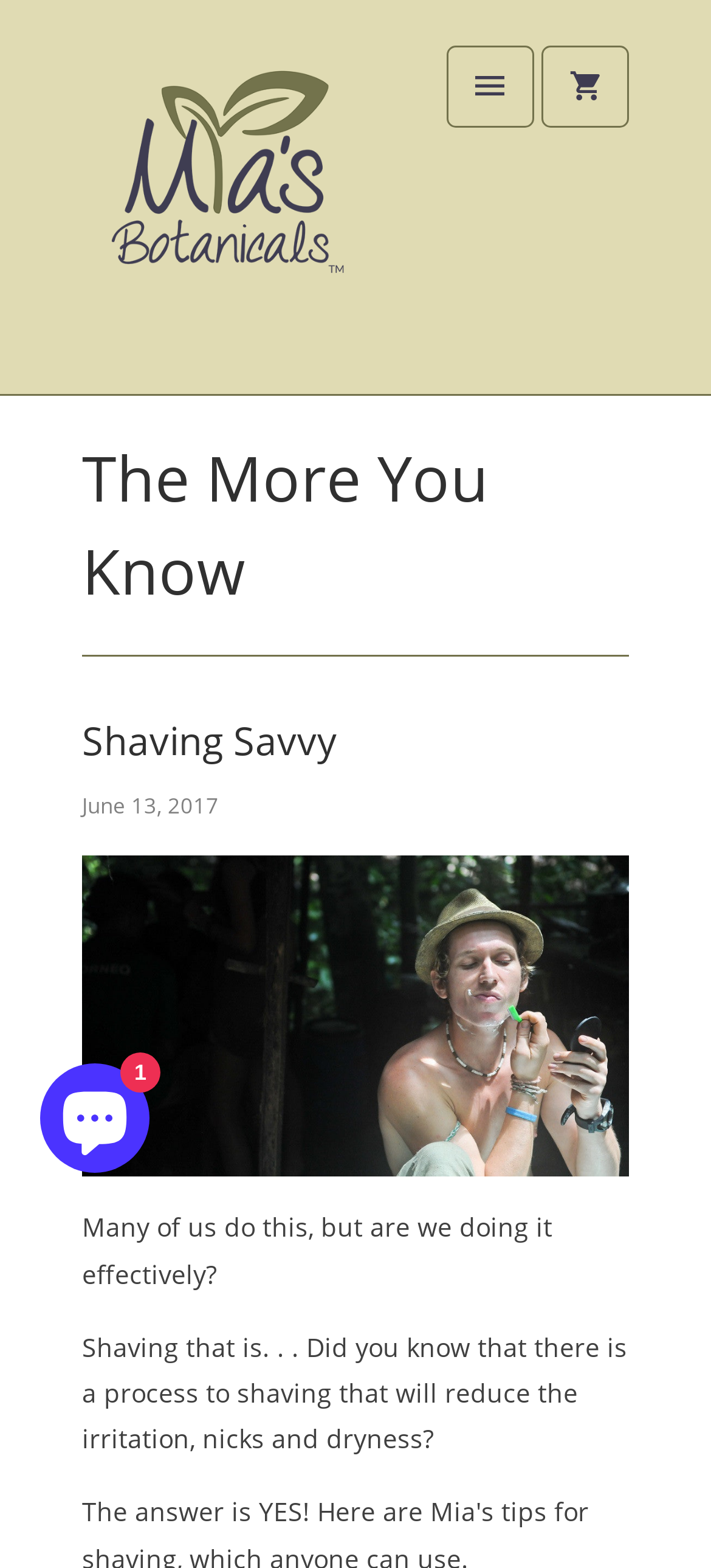Is there an image related to shaving?
Look at the screenshot and respond with one word or a short phrase.

Yes